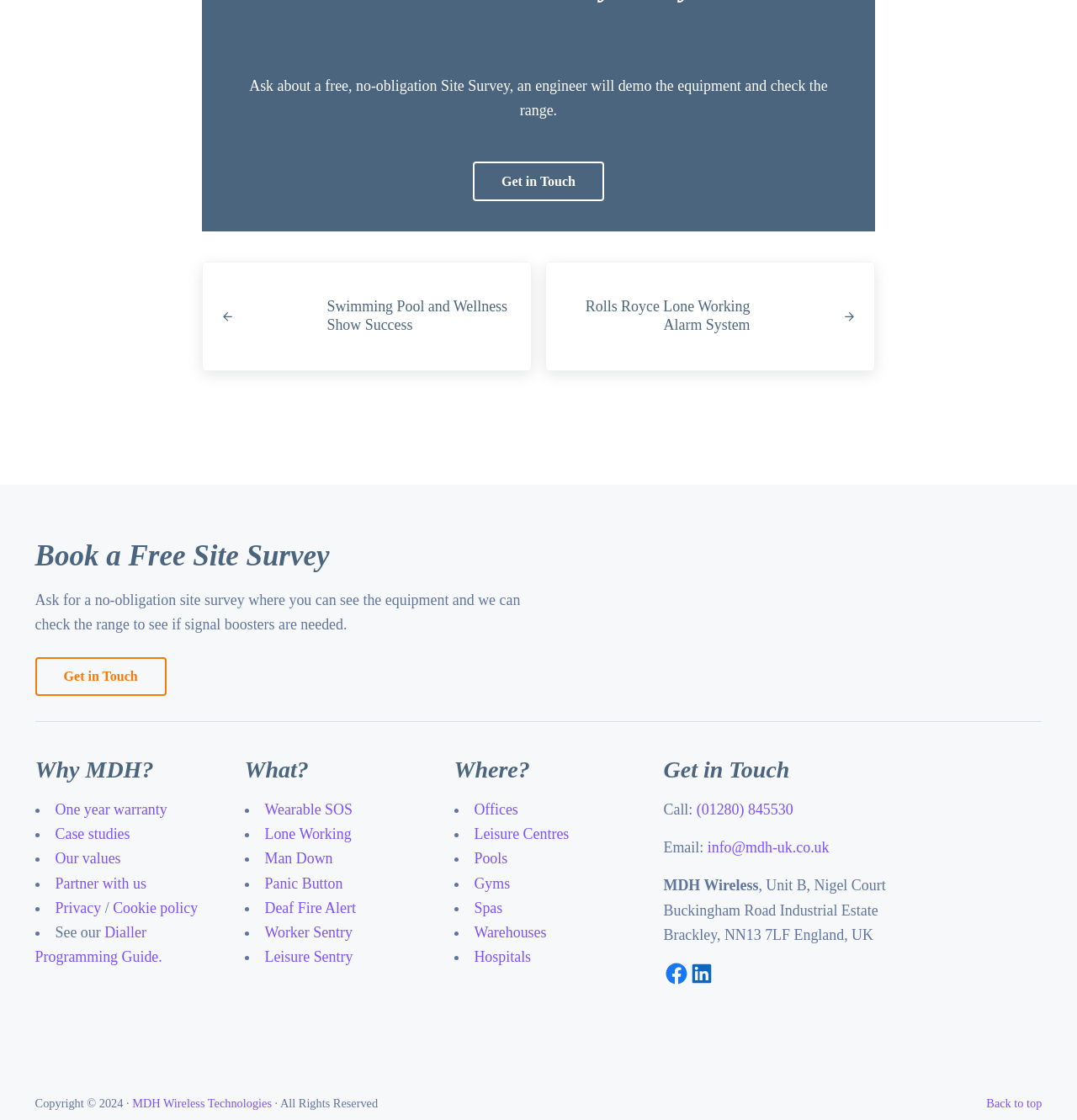Indicate the bounding box coordinates of the clickable region to achieve the following instruction: "Read about the previous post on Swimming Pool and Wellness Show."

[0.187, 0.234, 0.494, 0.331]